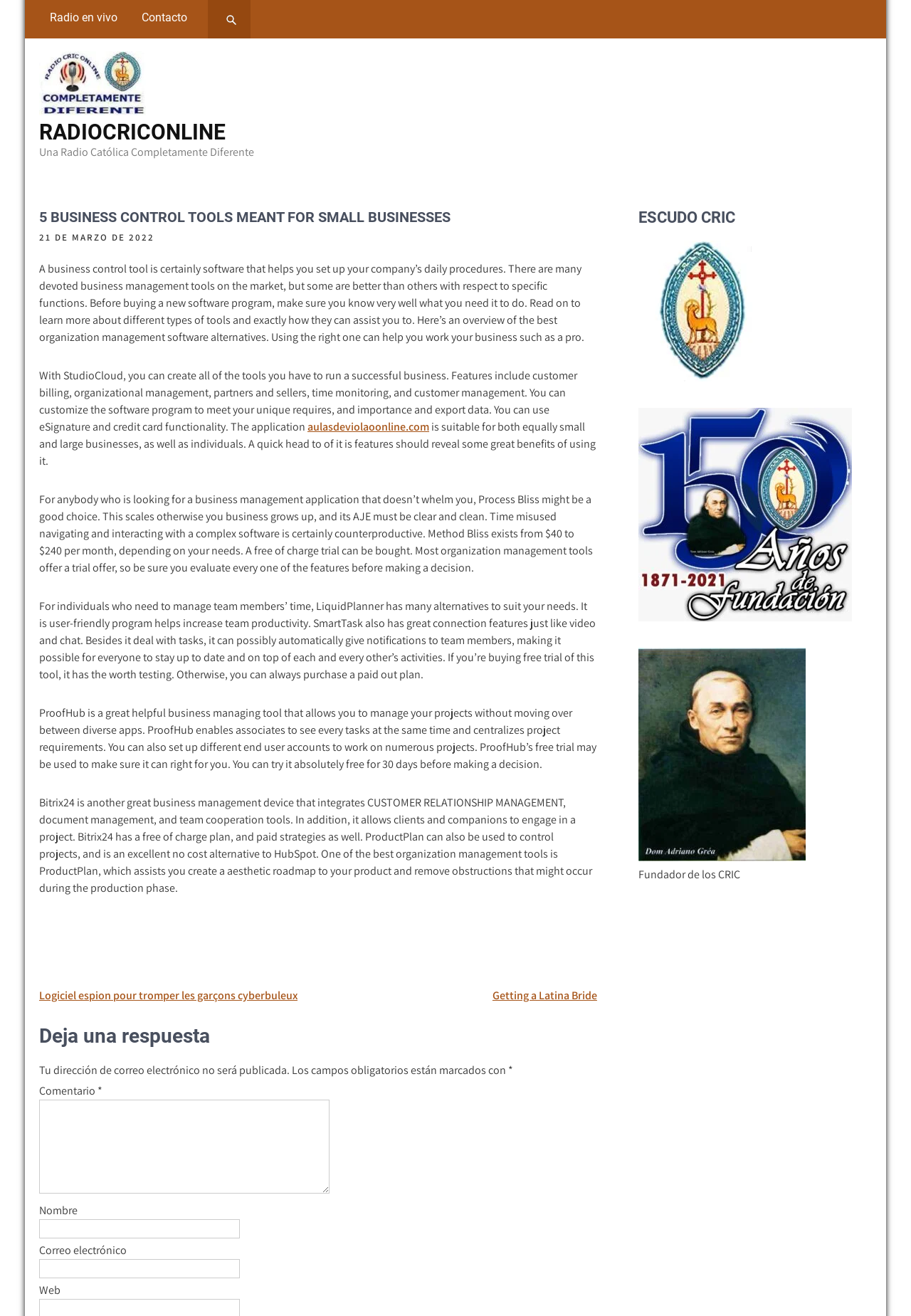Select the bounding box coordinates of the element I need to click to carry out the following instruction: "Click on Contacto".

[0.144, 0.0, 0.217, 0.027]